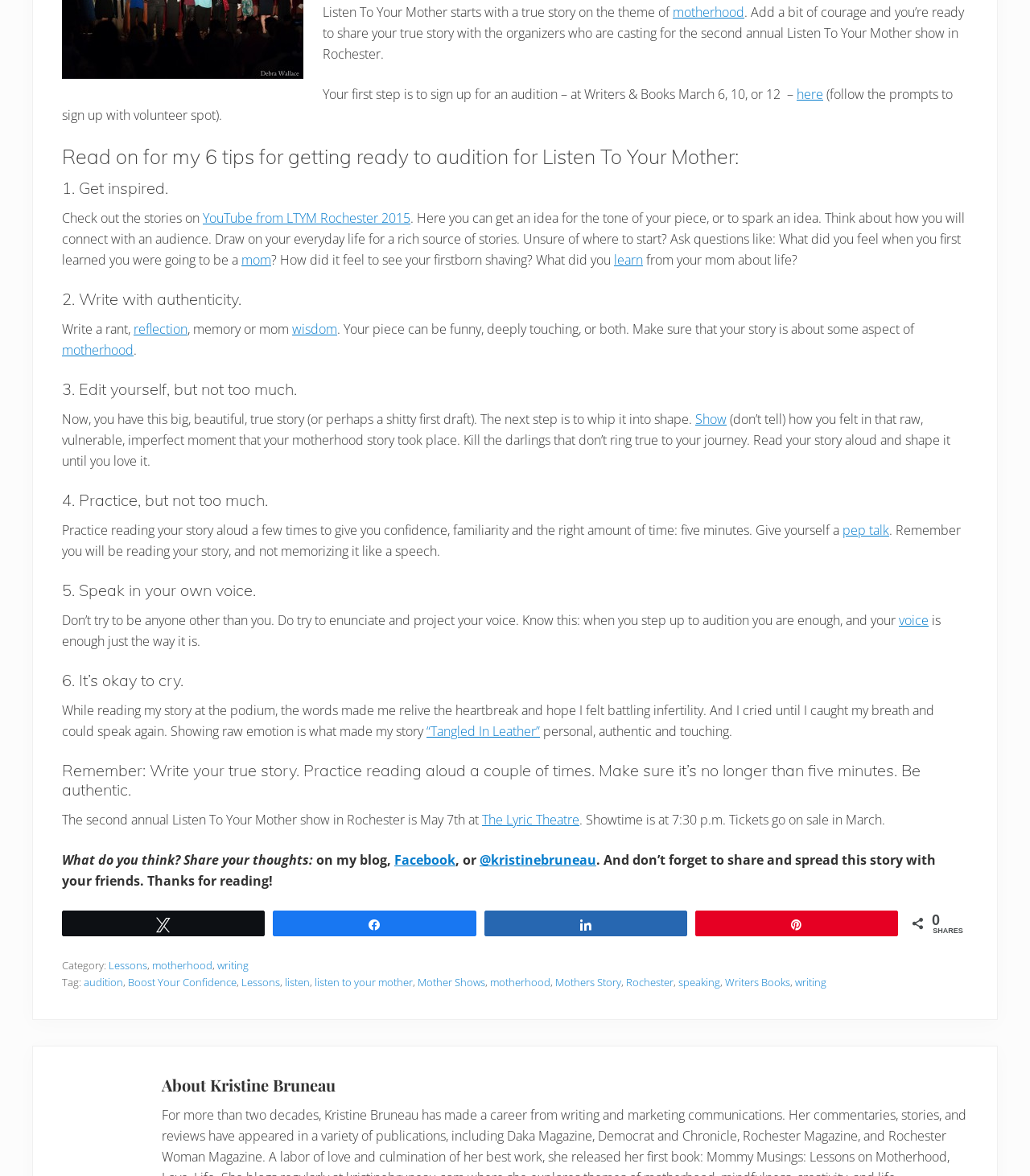Identify the bounding box coordinates for the element you need to click to achieve the following task: "Visit Partick Thistle FC on Facebook". Provide the bounding box coordinates as four float numbers between 0 and 1, in the form [left, top, right, bottom].

None